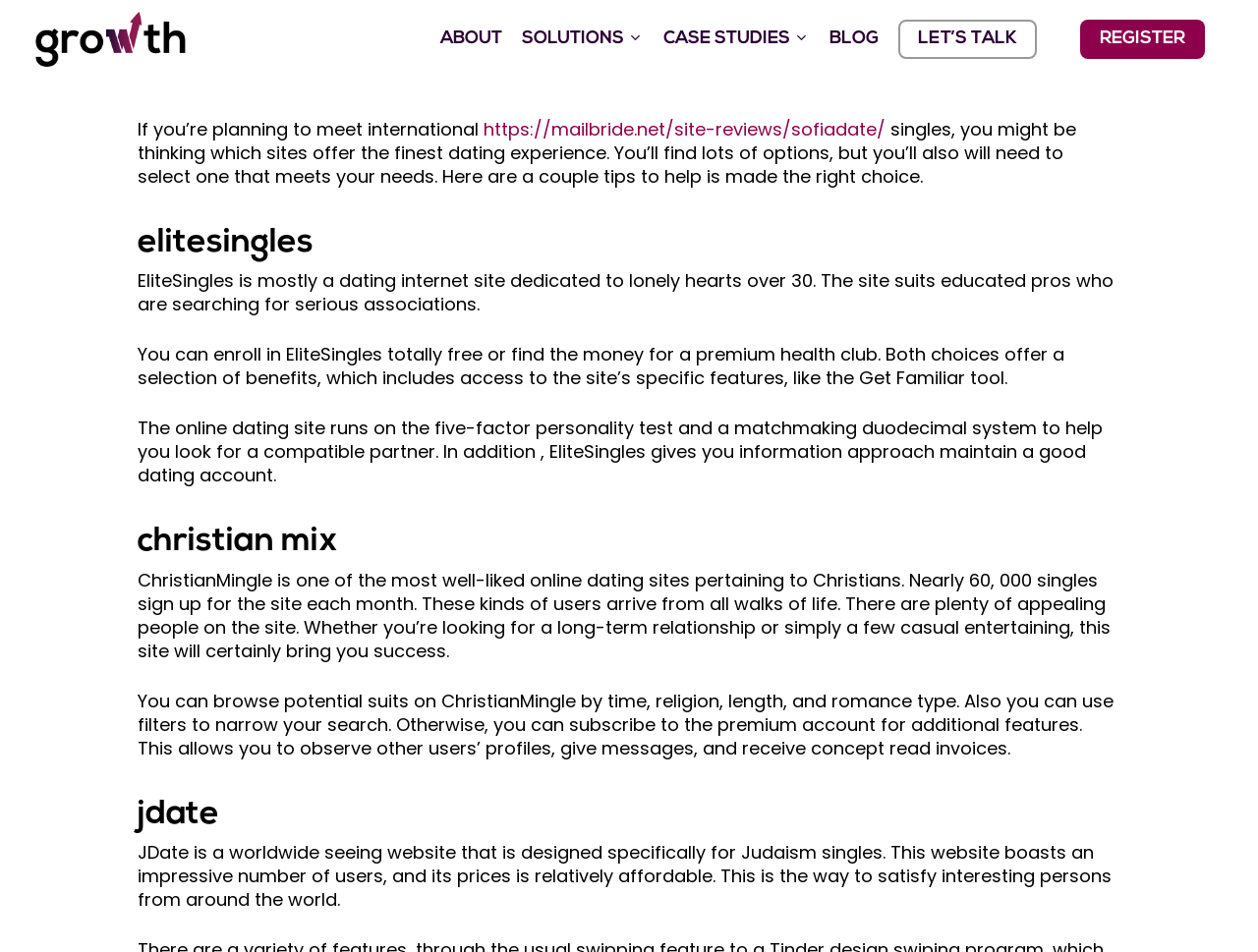Pinpoint the bounding box coordinates of the element you need to click to execute the following instruction: "Visit the 'ABOUT' page". The bounding box should be represented by four float numbers between 0 and 1, in the format [left, top, right, bottom].

[0.342, 0.032, 0.407, 0.051]